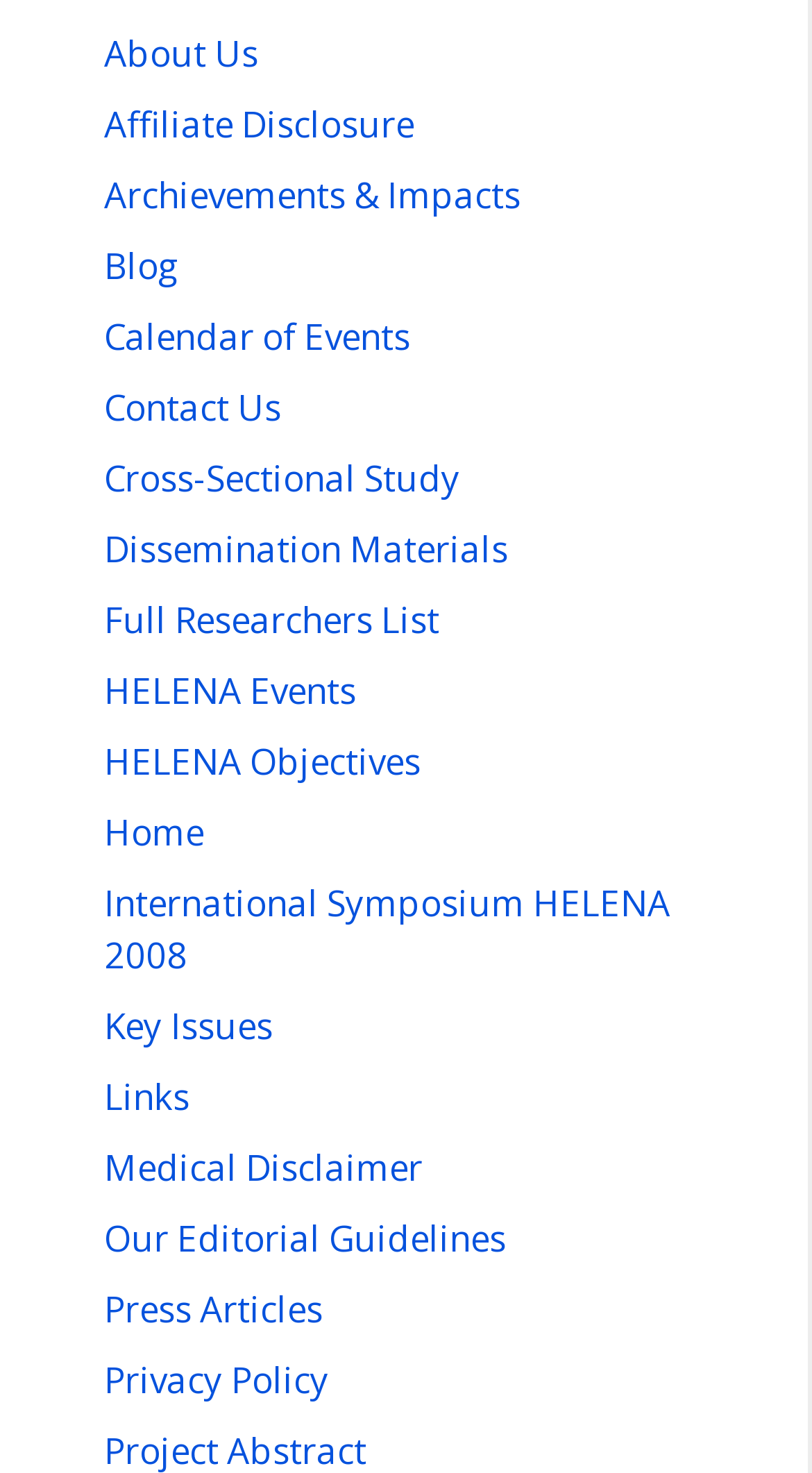Is there a link related to events on the webpage?
Look at the image and provide a detailed response to the question.

I found that there are two links related to events on the webpage: 'Calendar of Events' and 'HELENA Events'. These links are likely to provide information about upcoming or past events related to the HELENA project.